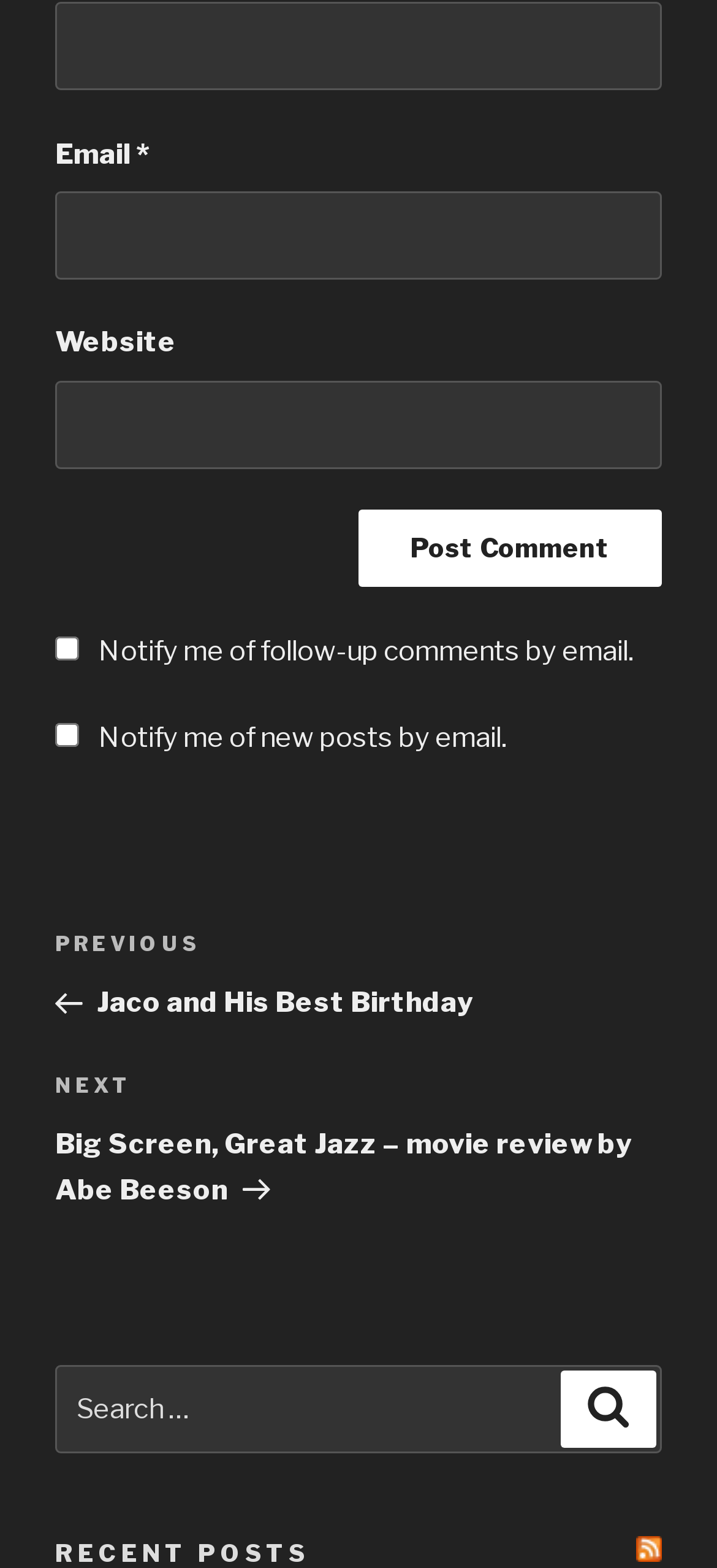Please provide a comprehensive answer to the question below using the information from the image: What is the purpose of the checkbox 'Notify me of follow-up comments by email'?

The checkbox 'Notify me of follow-up comments by email' is located below the 'Post Comment' button, suggesting that it is related to commenting on a post. Its purpose is to allow users to receive follow-up comments by email.